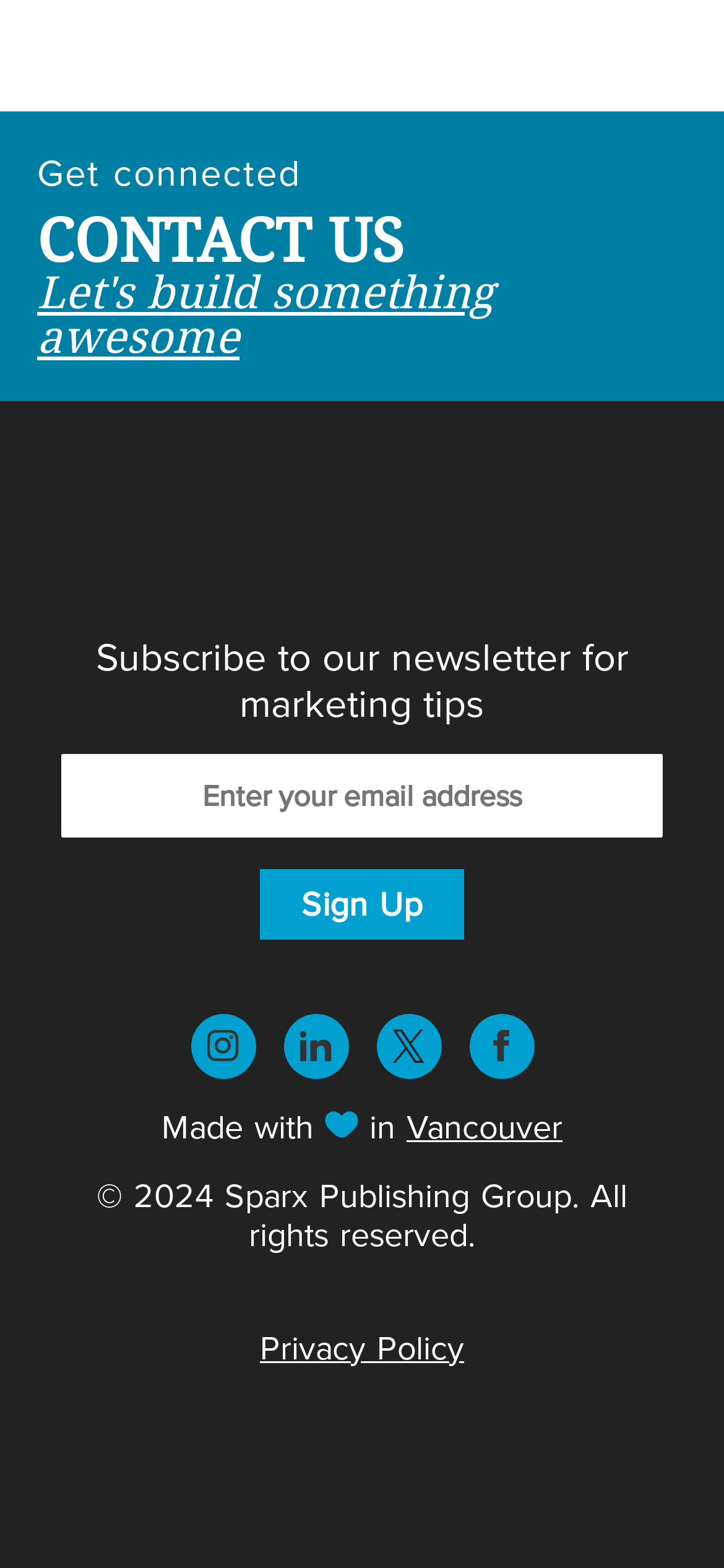How many social media links are present on this webpage?
Using the image as a reference, deliver a detailed and thorough answer to the question.

There are four social media links present on this webpage, which are 'instagram', 'linkedin', 'twitter', and 'facebook', each with its corresponding image icon.